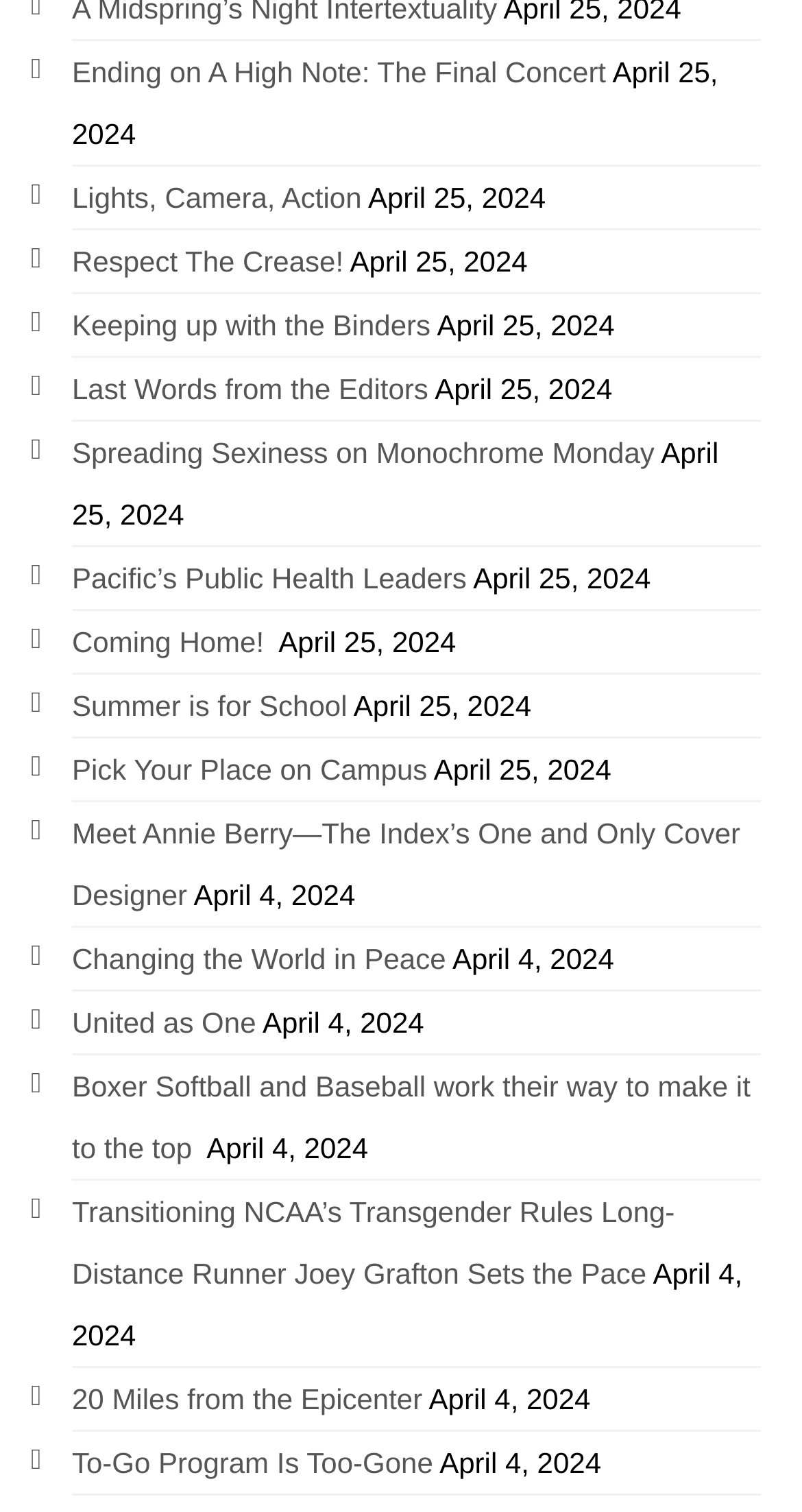What is the common theme among the articles listed? Based on the screenshot, please respond with a single word or phrase.

News or events